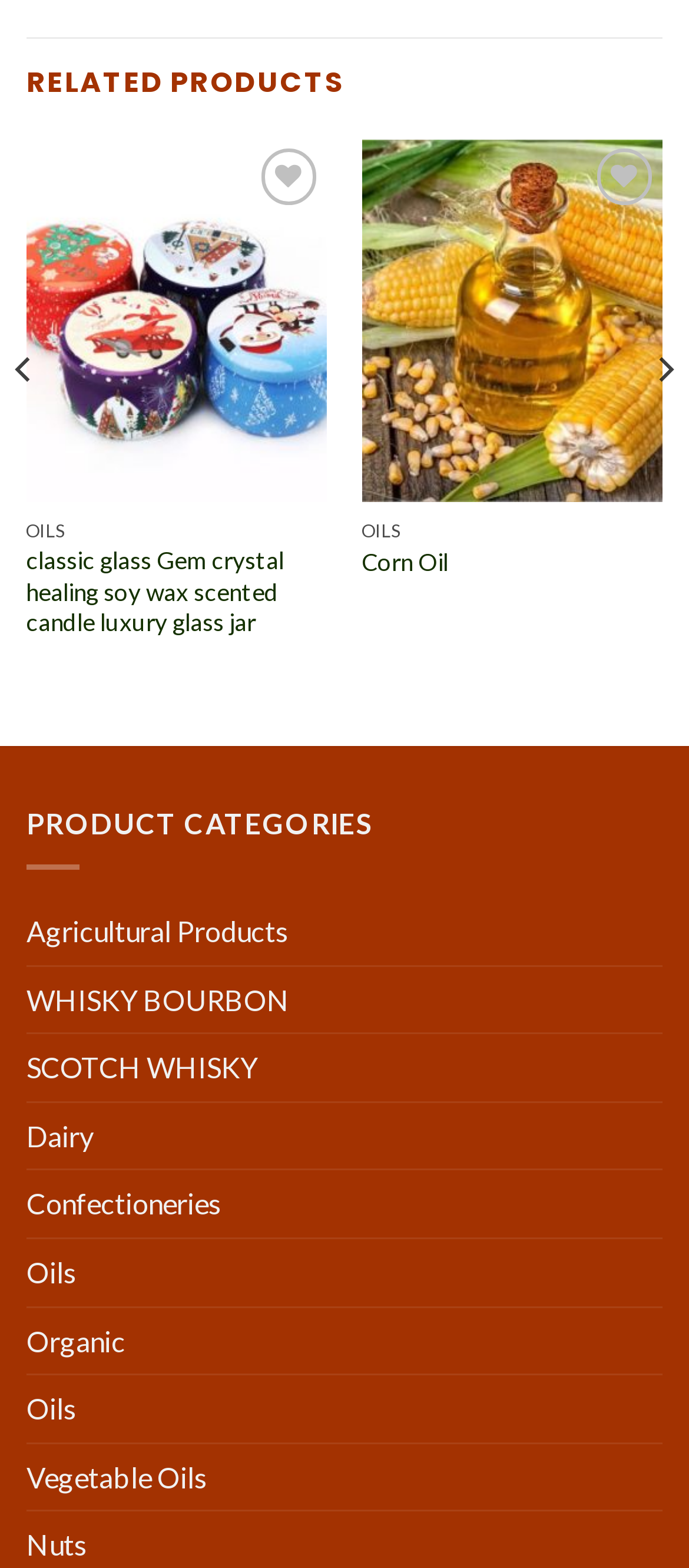Identify the bounding box coordinates of the region that should be clicked to execute the following instruction: "View Agricultural Products".

[0.038, 0.573, 0.418, 0.615]